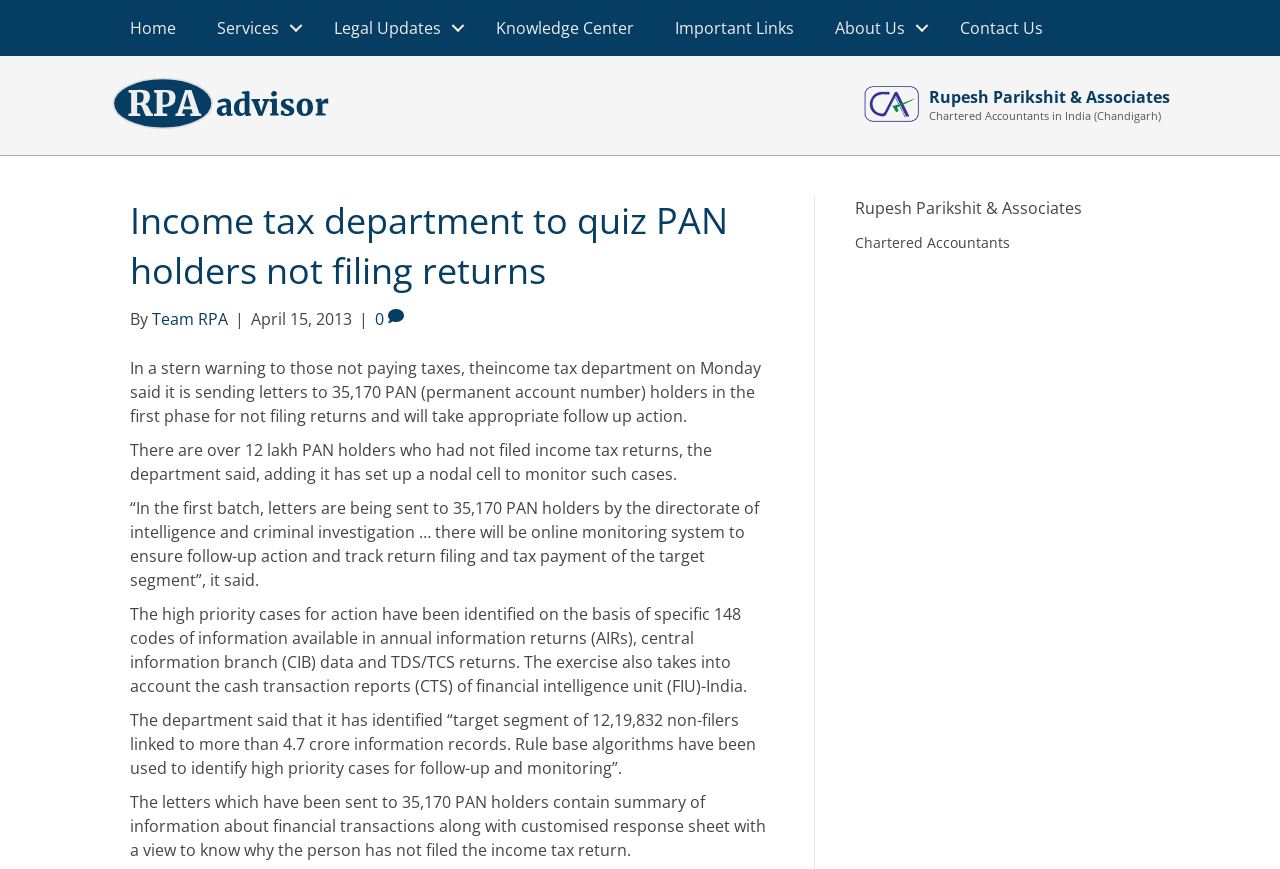Extract the main headline from the webpage and generate its text.

Income tax department to quiz PAN holders not filing returns